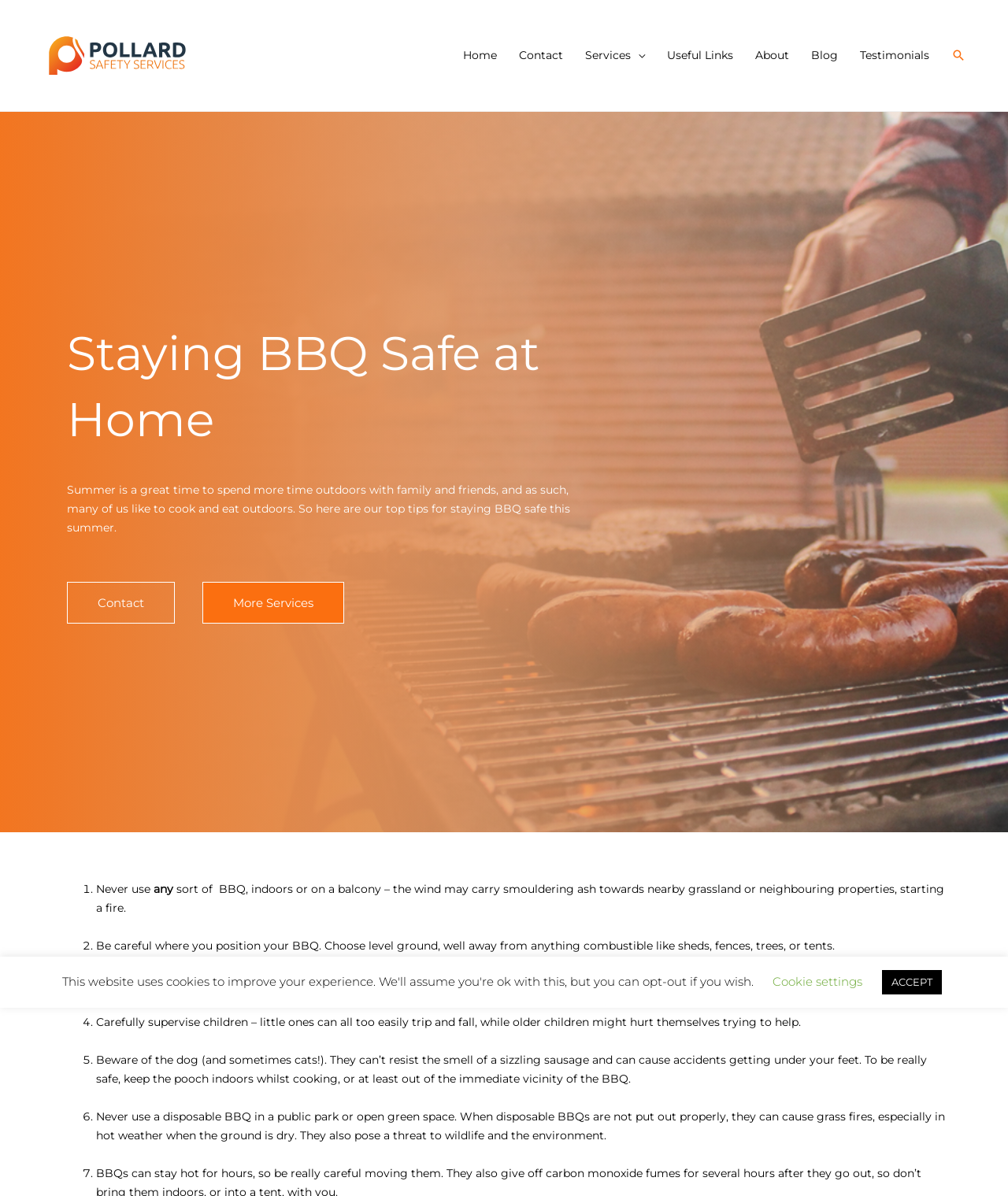Find the bounding box coordinates of the element I should click to carry out the following instruction: "Click the 'More Services' link".

[0.201, 0.487, 0.341, 0.521]